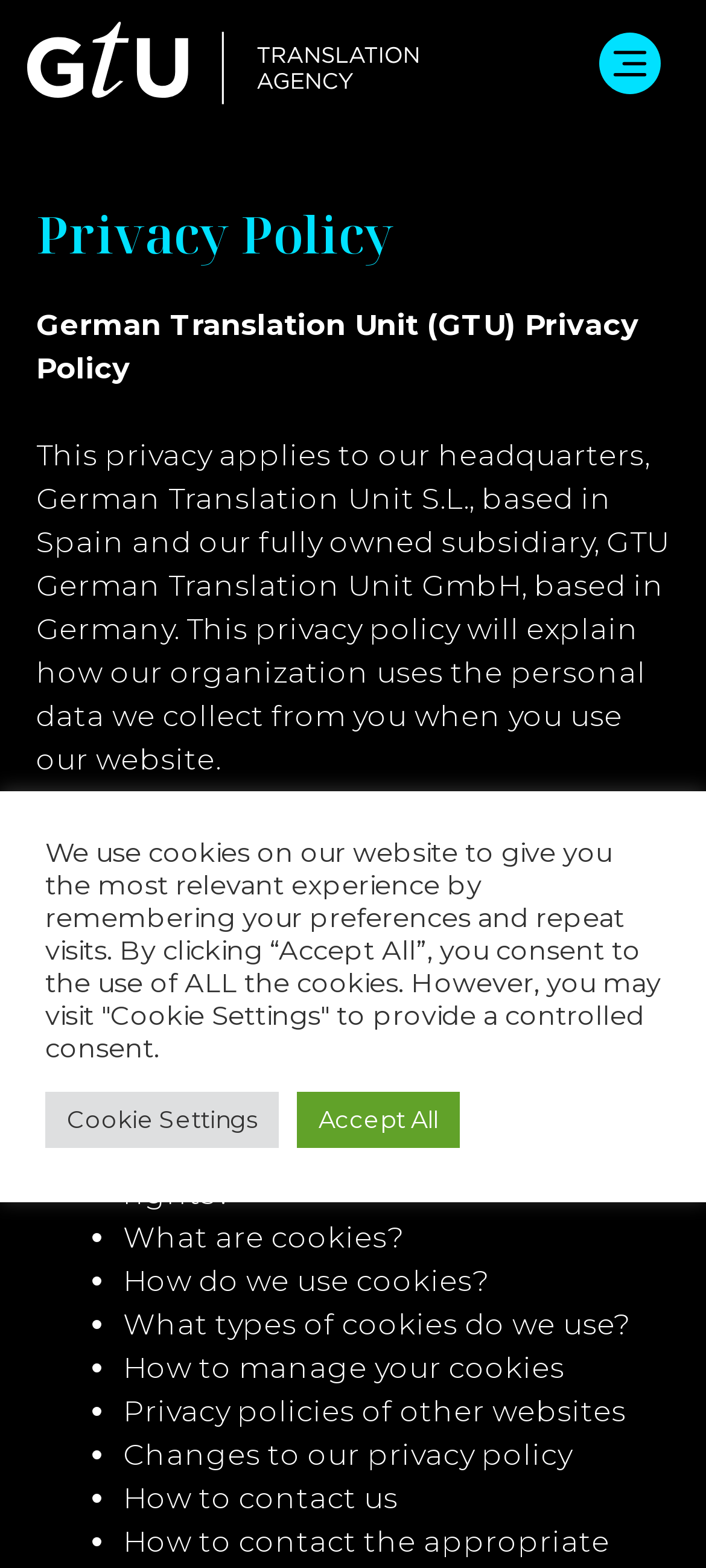Using the format (top-left x, top-left y, bottom-right x, bottom-right y), provide the bounding box coordinates for the described UI element. All values should be floating point numbers between 0 and 1: Big Data News & Updates

None